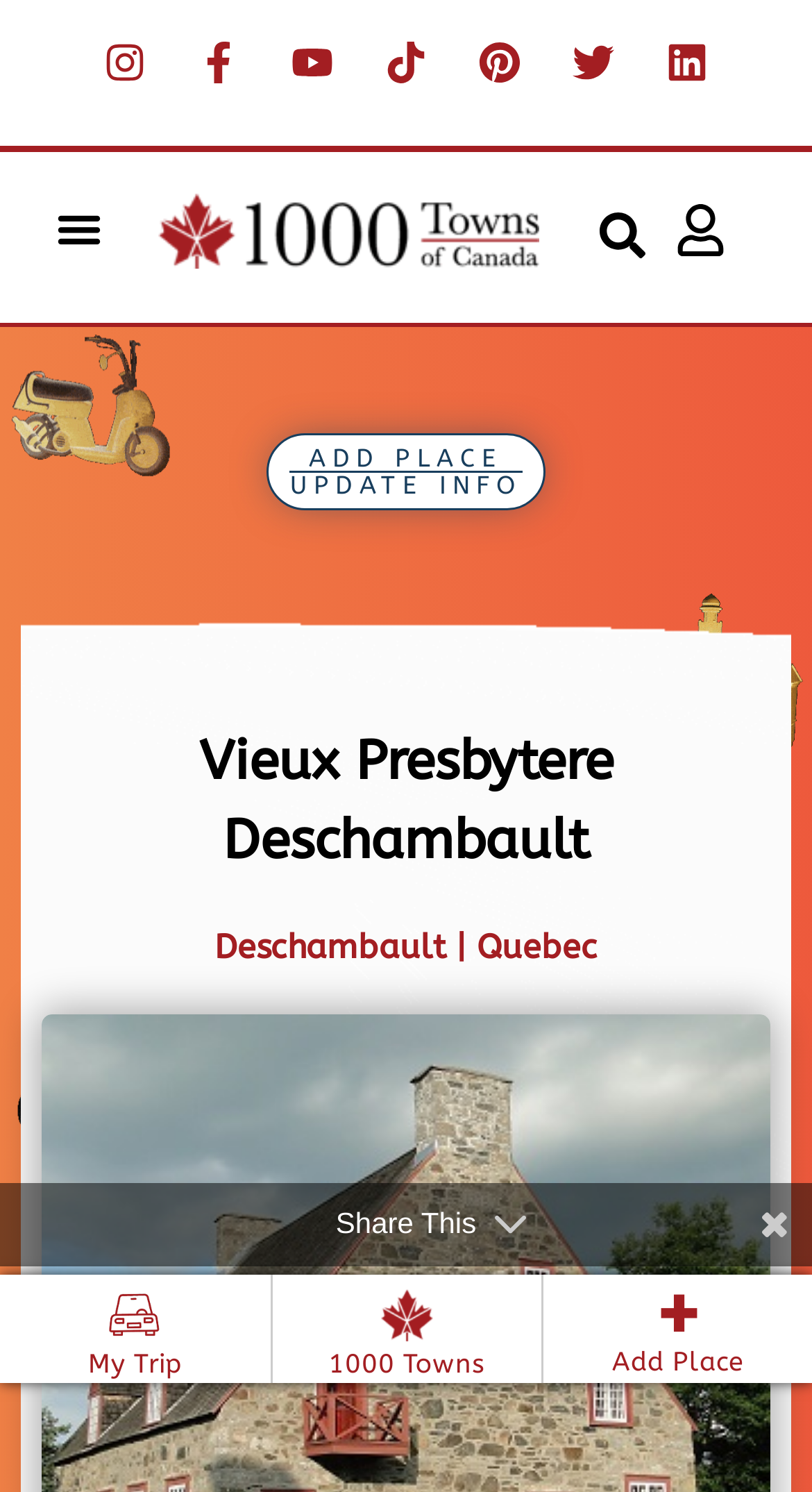Identify the bounding box coordinates of the specific part of the webpage to click to complete this instruction: "Create My Trip".

[0.0, 0.857, 0.332, 0.913]